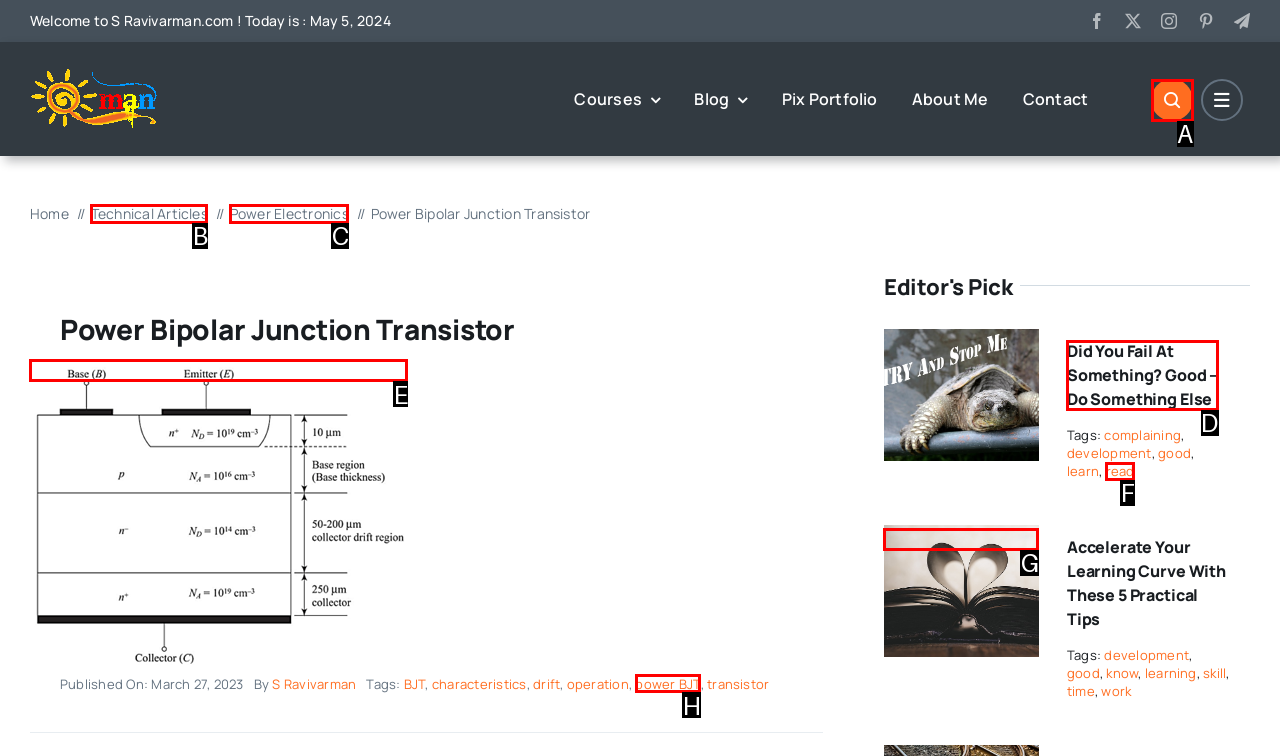Identify the matching UI element based on the description: Technical Articles
Reply with the letter from the available choices.

B